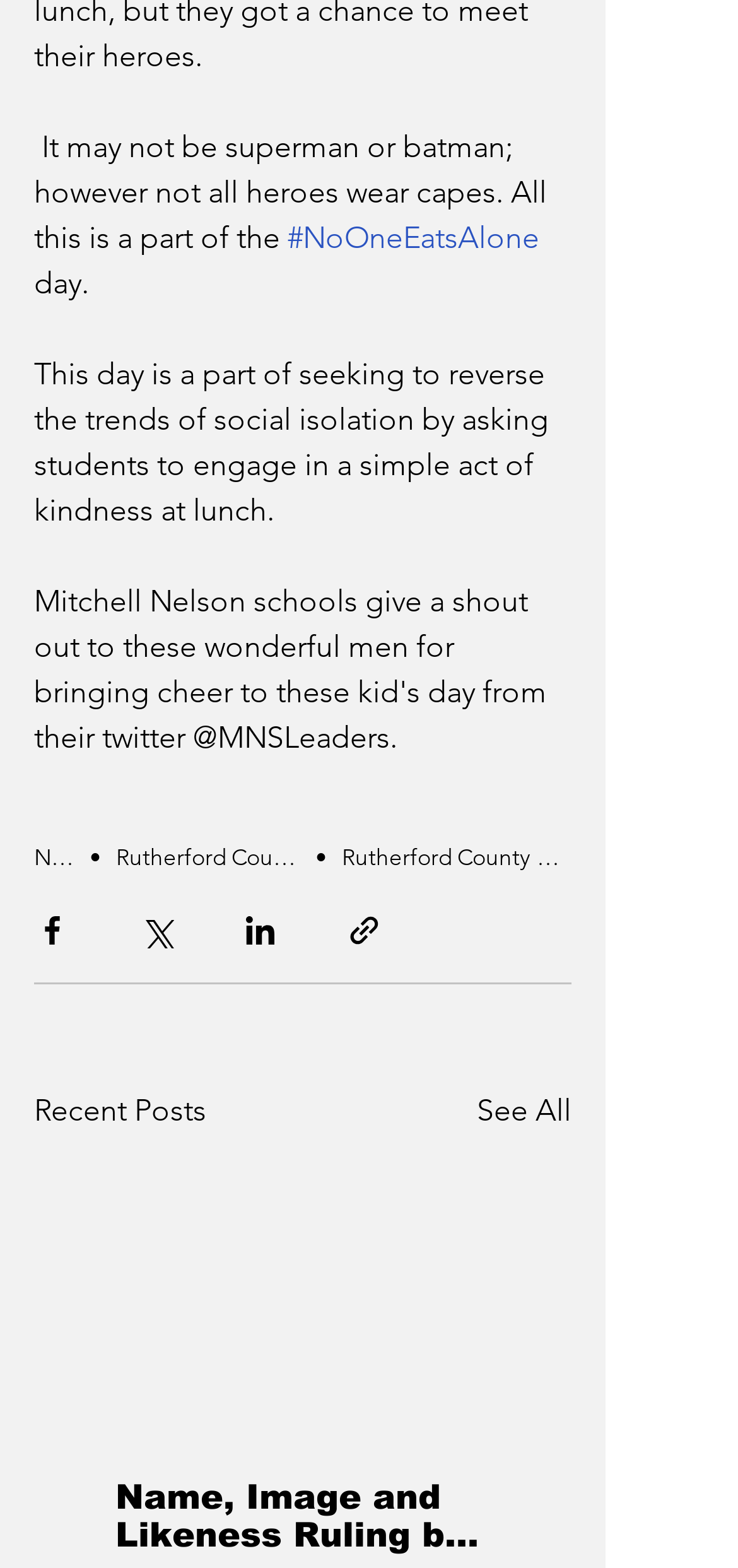Bounding box coordinates are specified in the format (top-left x, top-left y, bottom-right x, bottom-right y). All values are floating point numbers bounded between 0 and 1. Please provide the bounding box coordinate of the region this sentence describes: See All

[0.646, 0.694, 0.774, 0.723]